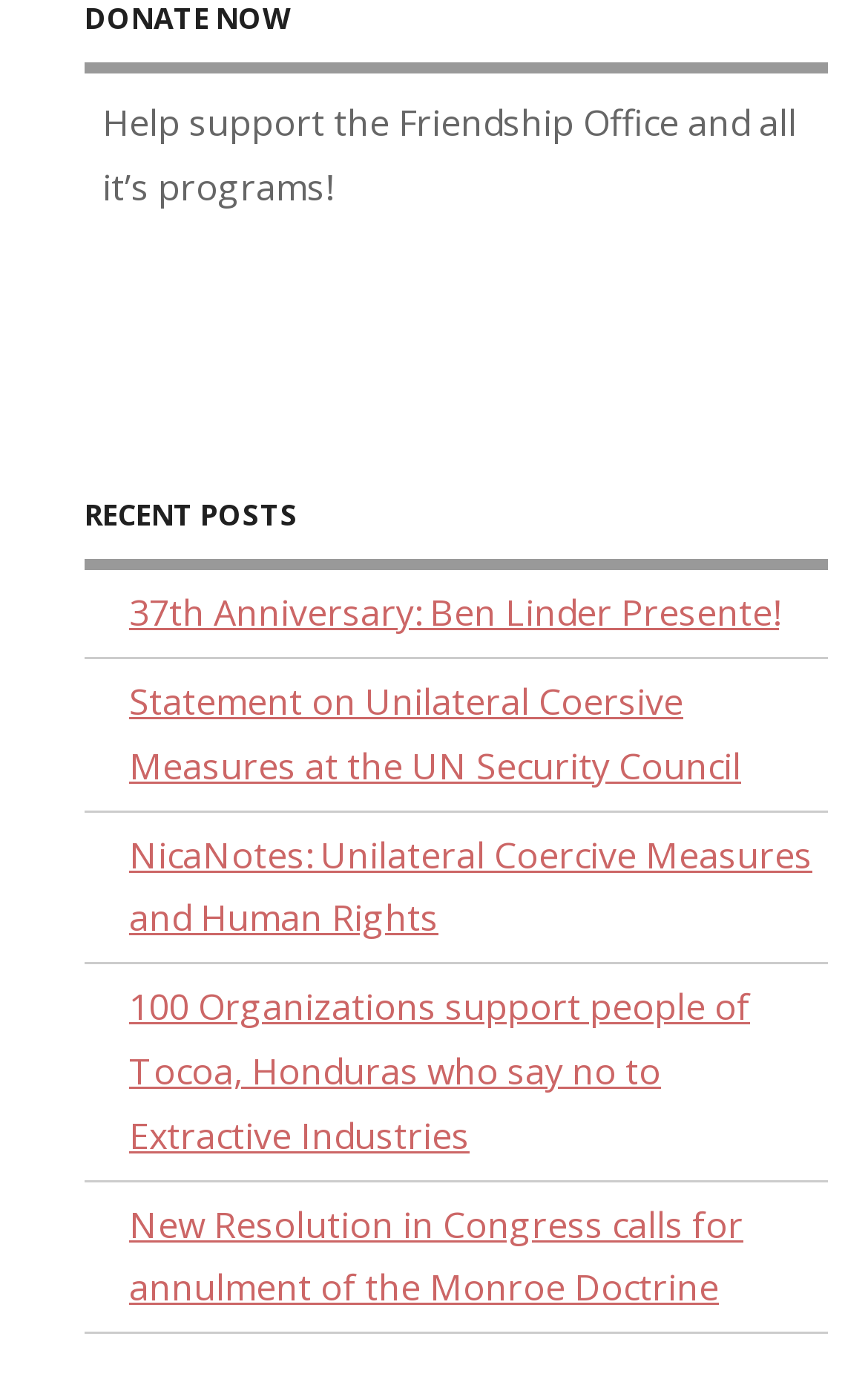Please provide a brief answer to the following inquiry using a single word or phrase:
How many recent posts are listed on the webpage?

5